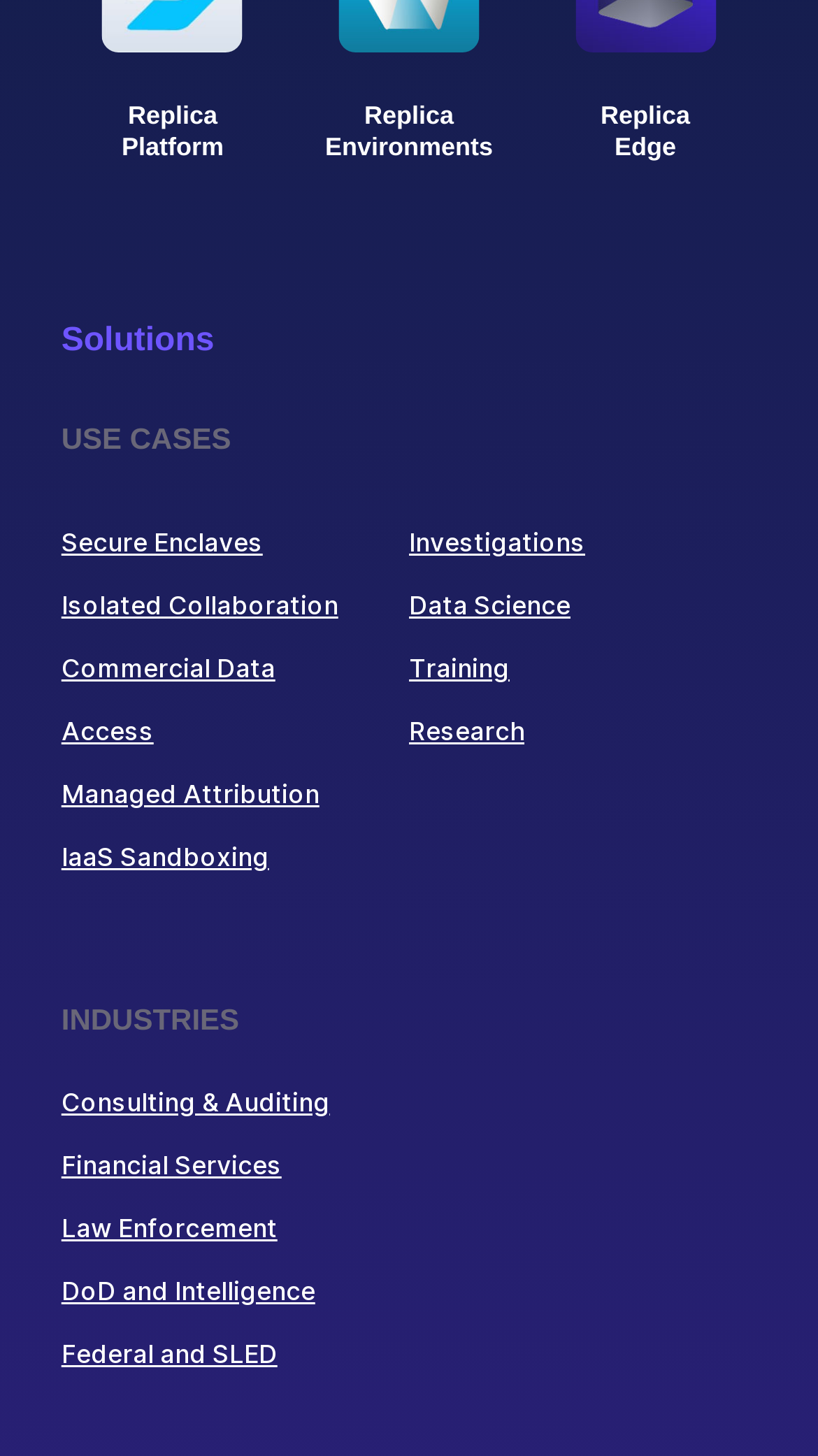Determine the bounding box coordinates of the clickable region to execute the instruction: "Explore USE CASES". The coordinates should be four float numbers between 0 and 1, denoted as [left, top, right, bottom].

[0.075, 0.29, 0.282, 0.313]